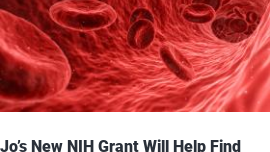Thoroughly describe everything you see in the image.

The image depicts a vibrant illustration of red blood cells flowing through a blood vessel, capturing the dynamic and crucial role that these cells play in the body's circulatory system. The accompanying text highlights a recent NIH grant awarded to Jo, emphasizing the potential impact of this funding on advancing research related to blood health and disease detection. This initiative aligns with ongoing efforts to enhance our understanding of cardiovascular health, demonstrating a commitment to innovative medical research aimed at improving patient outcomes.